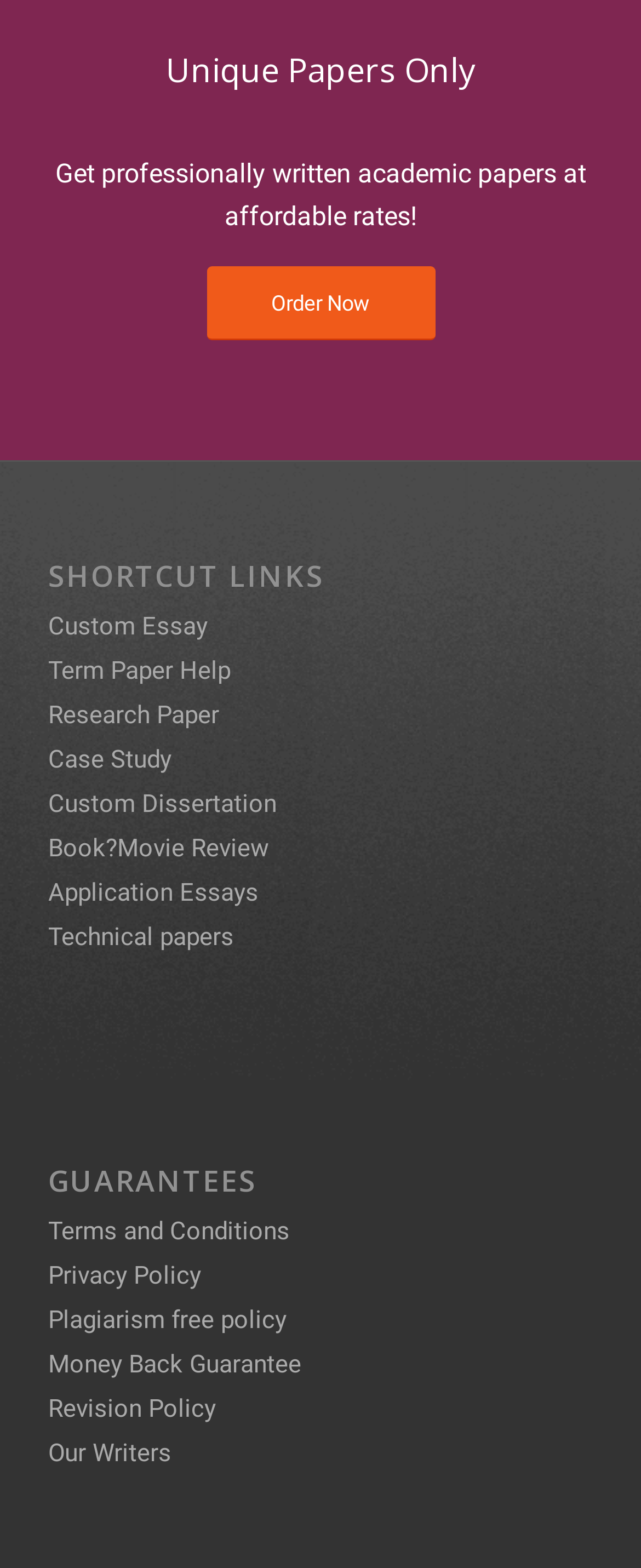Determine the bounding box for the UI element as described: "Terms and Conditions". The coordinates should be represented as four float numbers between 0 and 1, formatted as [left, top, right, bottom].

[0.075, 0.776, 0.452, 0.795]